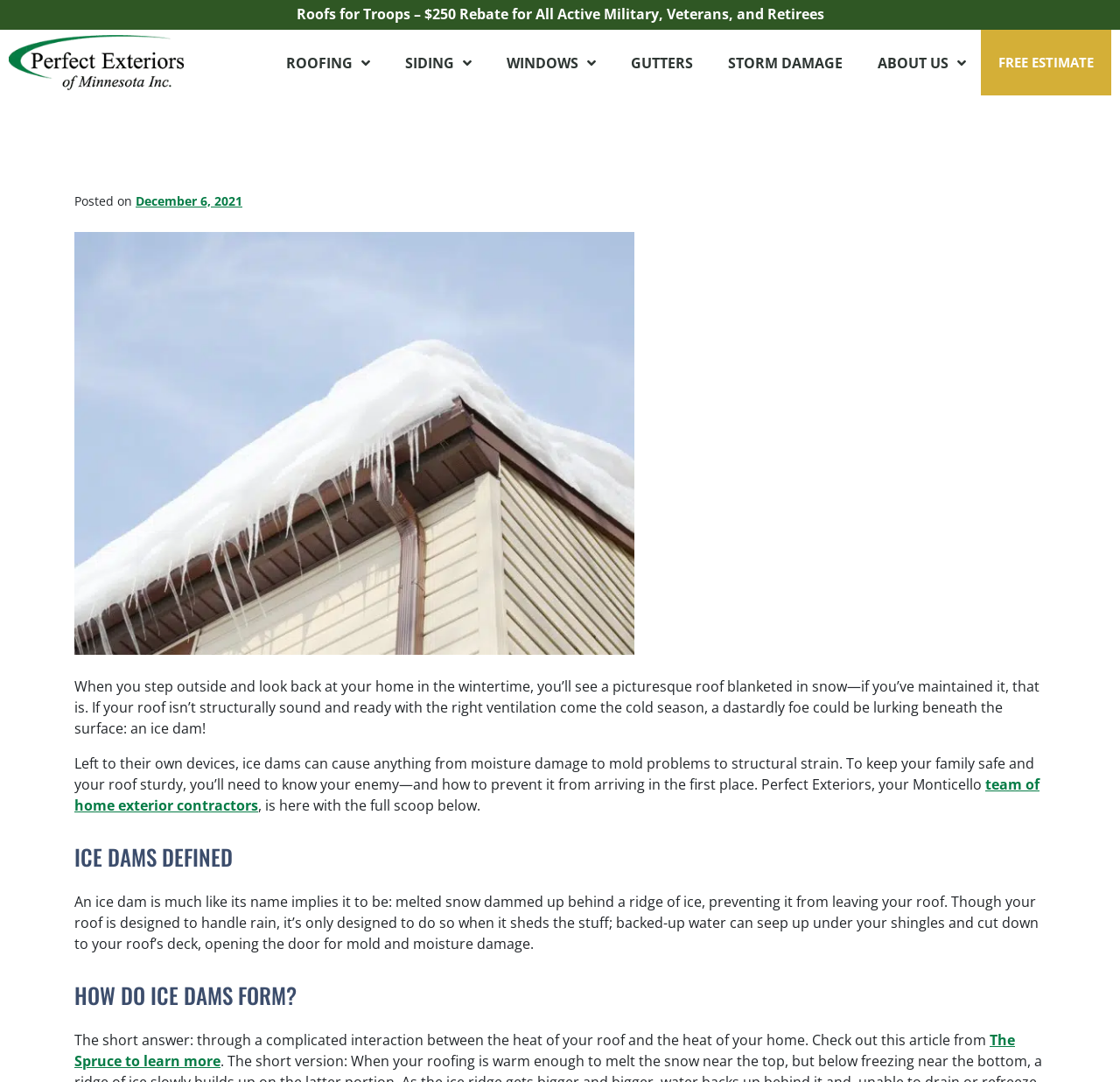What is the company name of the home exterior contractors?
Provide a one-word or short-phrase answer based on the image.

Perfect Exteriors